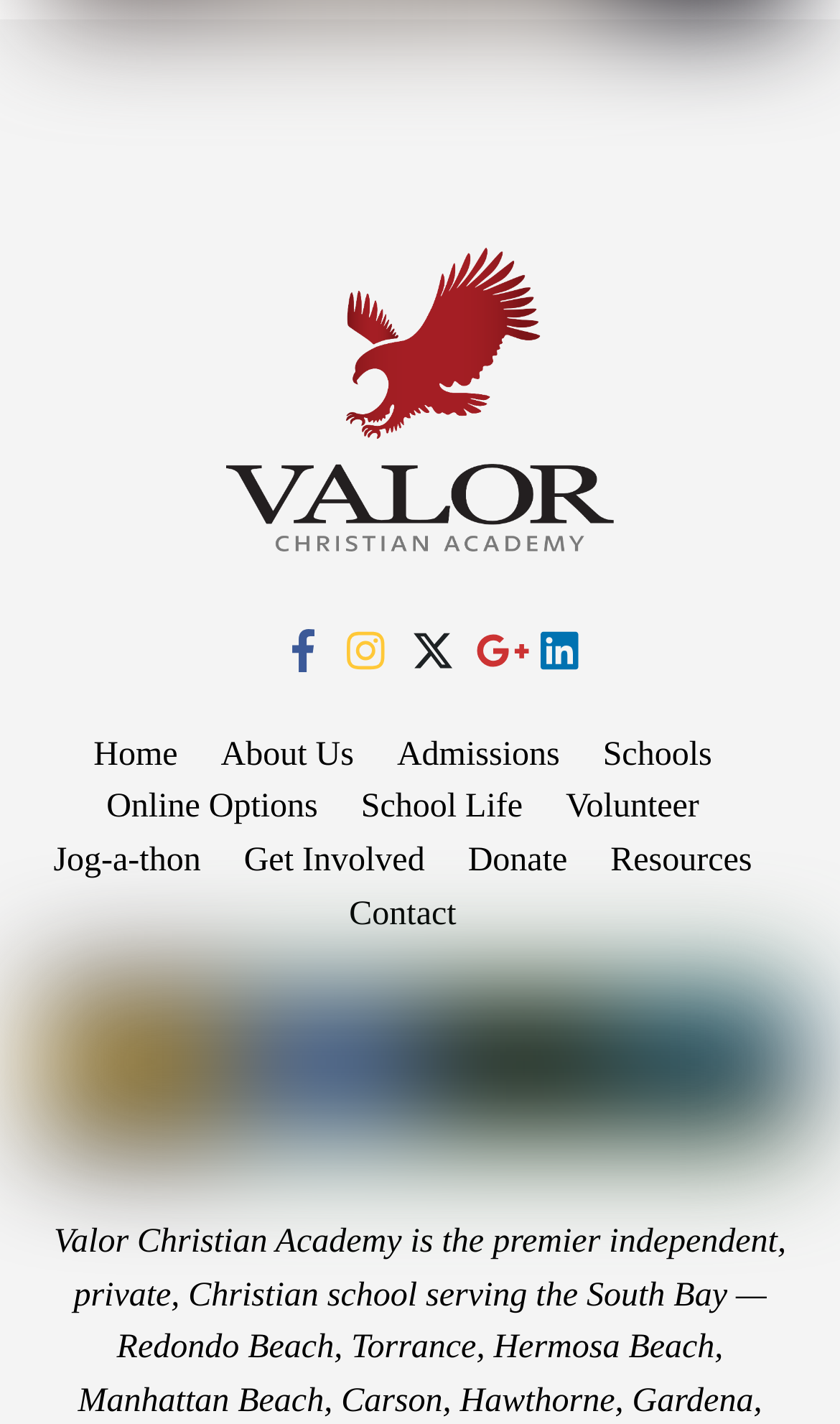Please identify the bounding box coordinates of the element's region that needs to be clicked to fulfill the following instruction: "Visit the Facebook page". The bounding box coordinates should consist of four float numbers between 0 and 1, i.e., [left, top, right, bottom].

[0.313, 0.428, 0.369, 0.454]